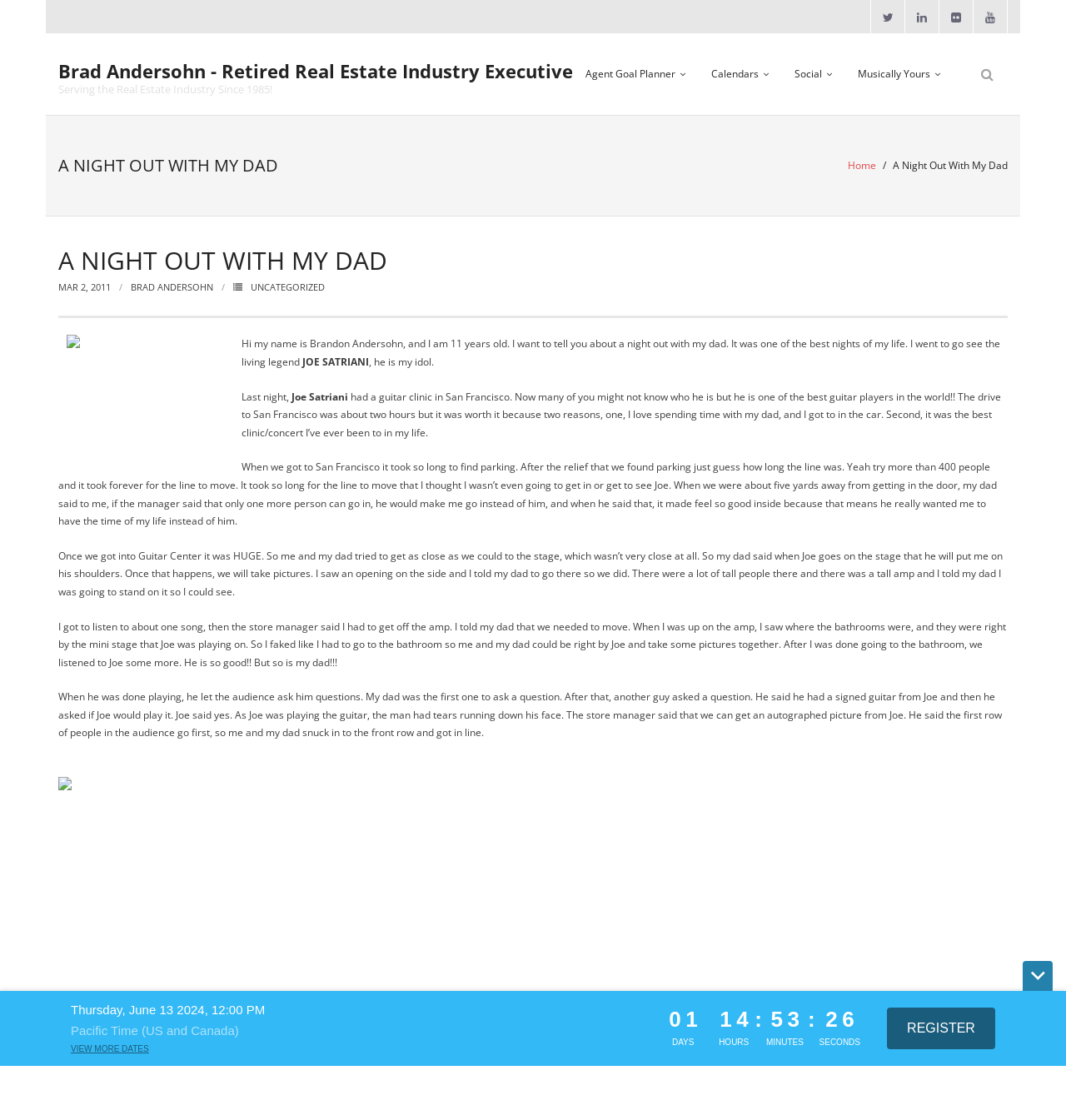Please identify the bounding box coordinates of the area that needs to be clicked to fulfill the following instruction: "Read the blog post 'A NIGHT OUT WITH MY DAD'."

[0.055, 0.137, 0.5, 0.159]